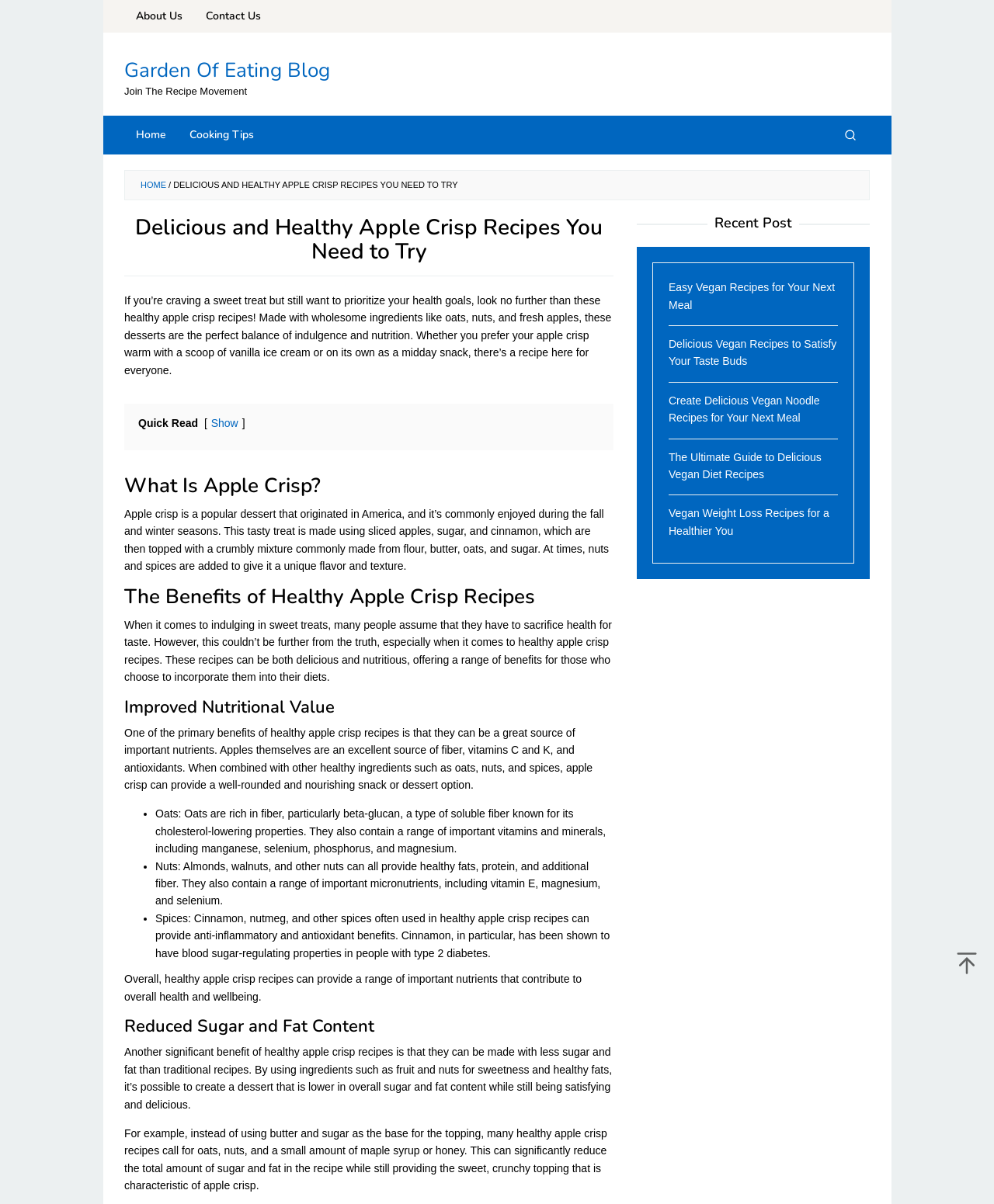What is the main topic of this webpage?
Please answer the question with as much detail and depth as you can.

Based on the webpage content, I can see that the main topic is about apple crisp recipes, which is evident from the title 'Delicious and Healthy Apple Crisp Recipes You Need to Try' and the various sections discussing the benefits and ingredients of healthy apple crisp recipes.